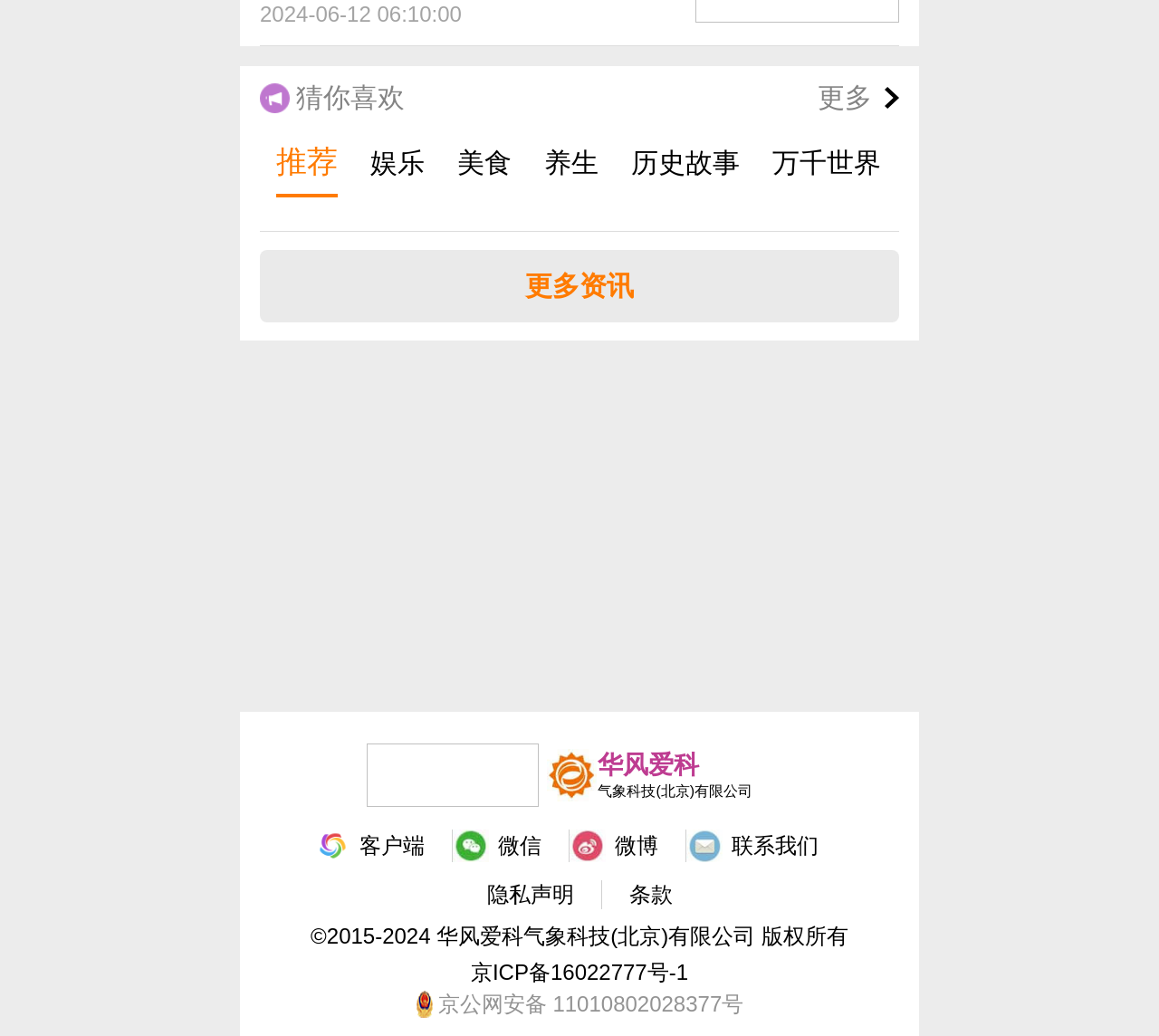Please locate the bounding box coordinates of the region I need to click to follow this instruction: "View more information about '历史故事'".

[0.545, 0.126, 0.638, 0.191]